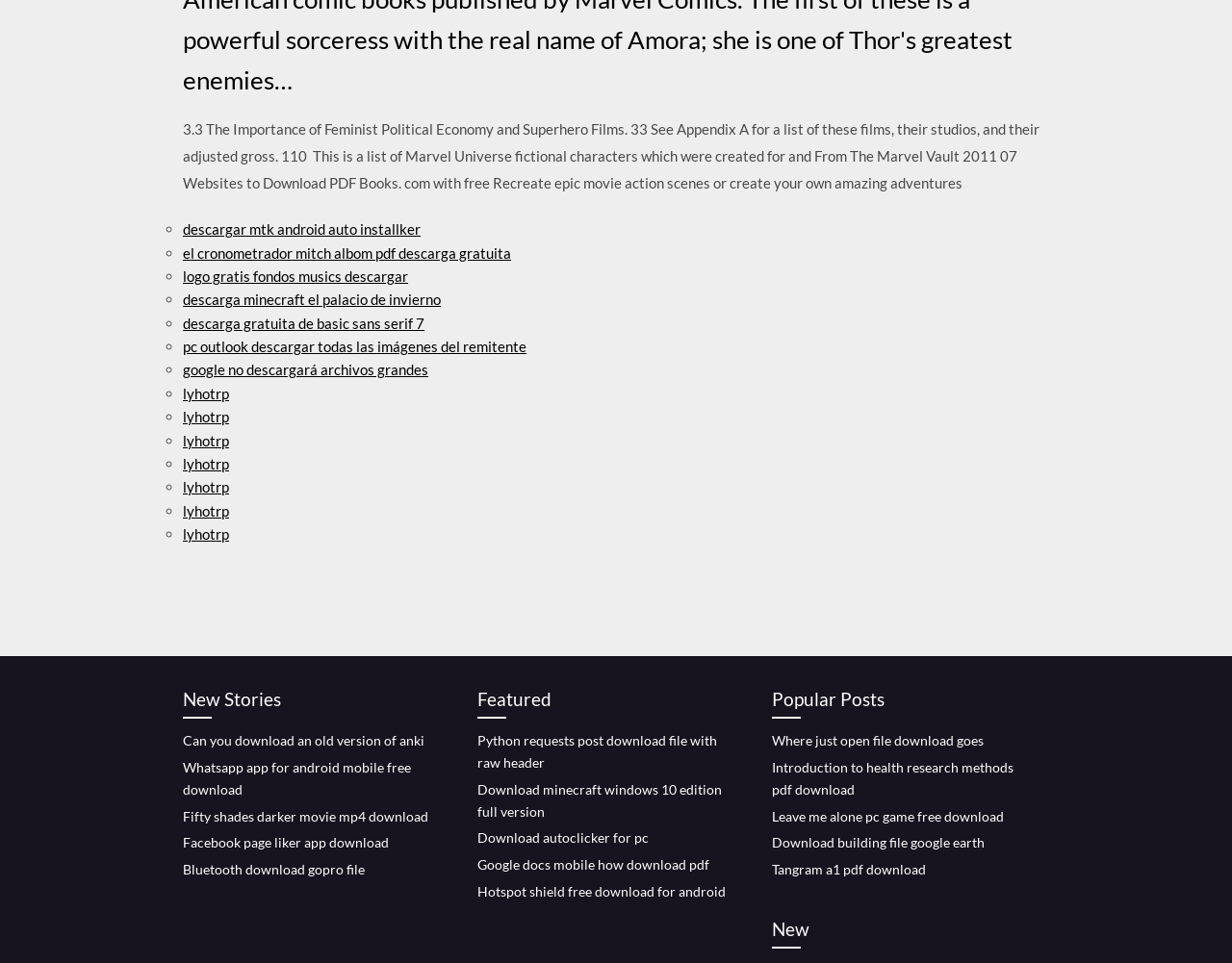Specify the bounding box coordinates for the region that must be clicked to perform the given instruction: "Click the link to download Python requests post file".

[0.388, 0.76, 0.582, 0.8]